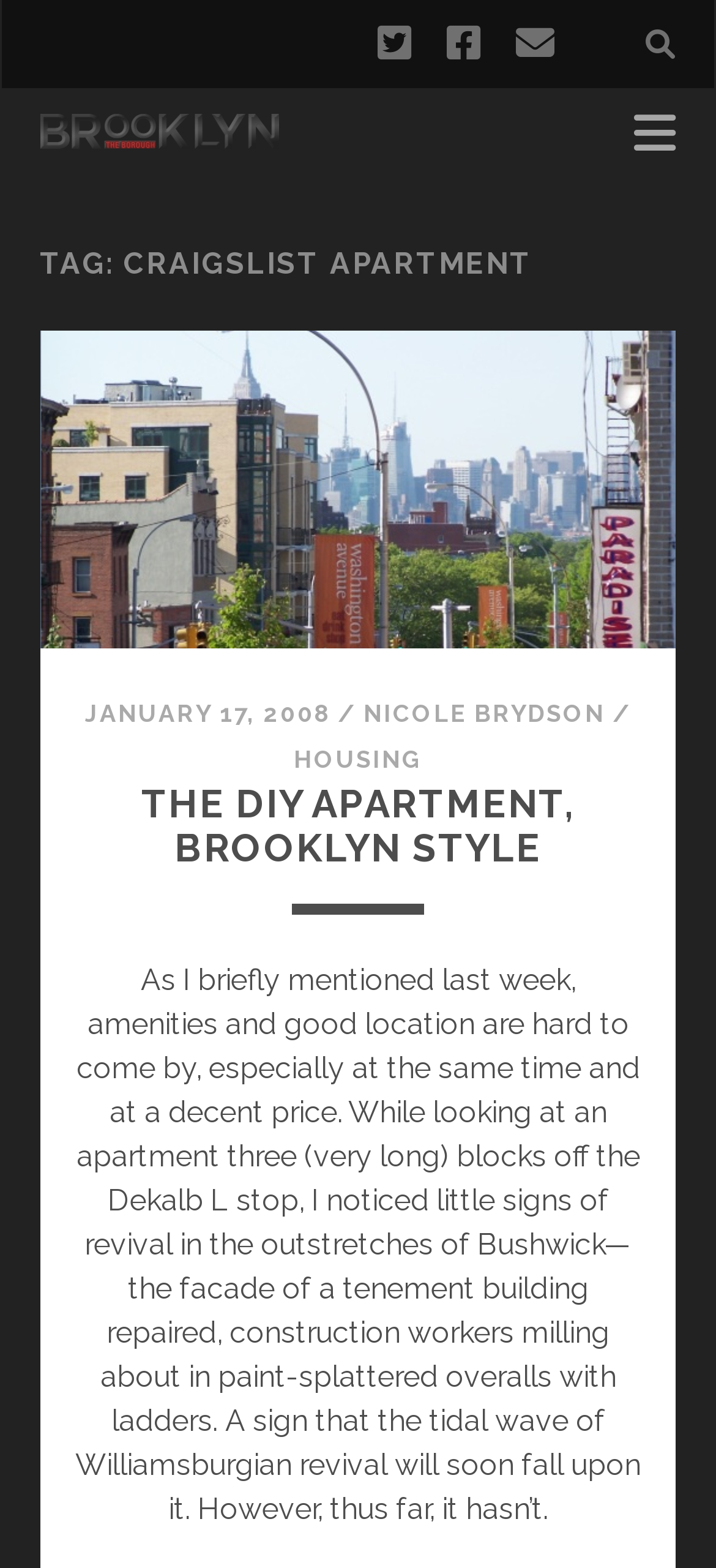Find the UI element described as: "Nicole Brydson" and predict its bounding box coordinates. Ensure the coordinates are four float numbers between 0 and 1, [left, top, right, bottom].

[0.508, 0.447, 0.845, 0.464]